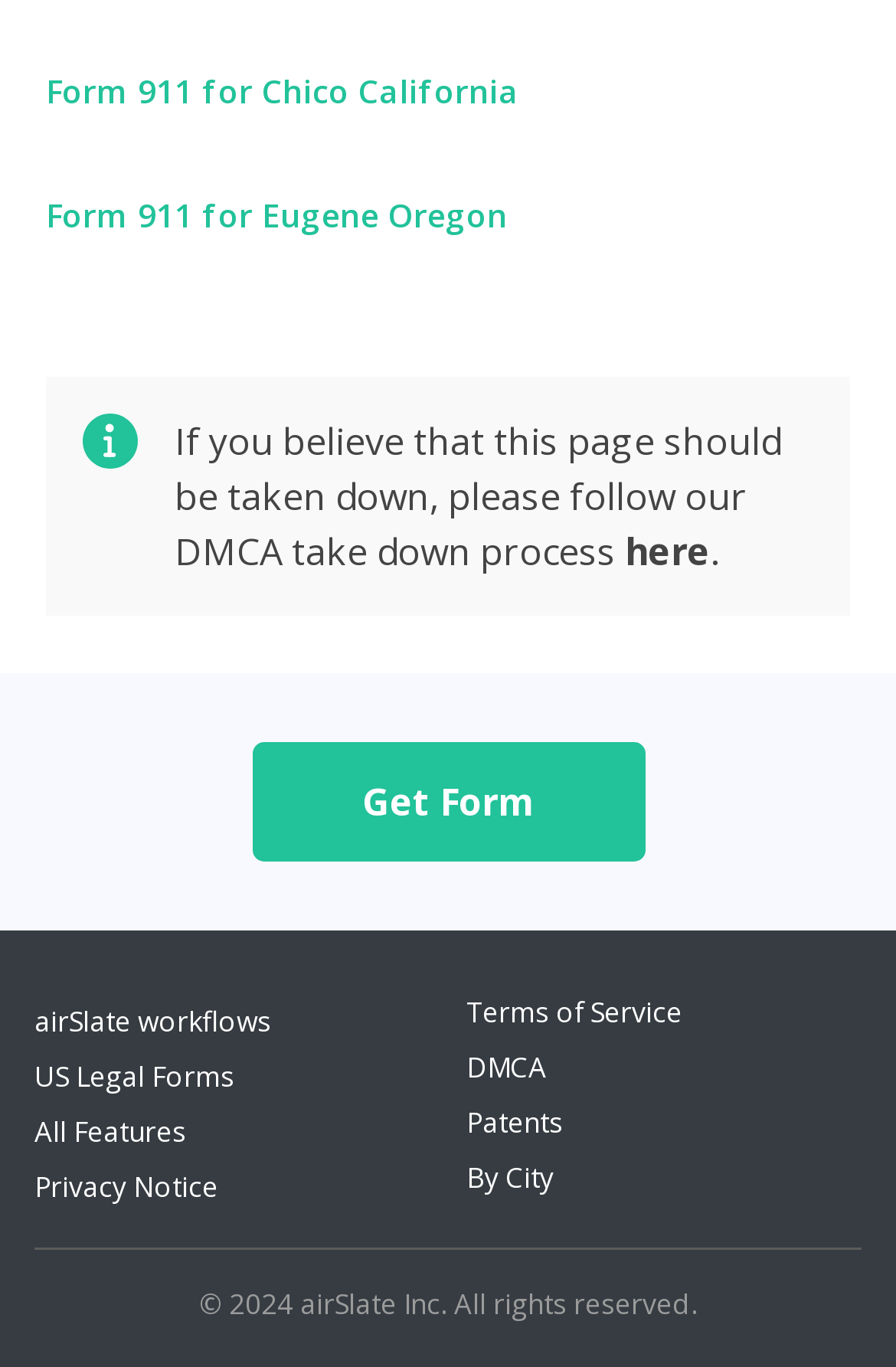Please determine the bounding box coordinates of the clickable area required to carry out the following instruction: "Click on the Get Form button". The coordinates must be four float numbers between 0 and 1, represented as [left, top, right, bottom].

[0.281, 0.568, 0.719, 0.605]